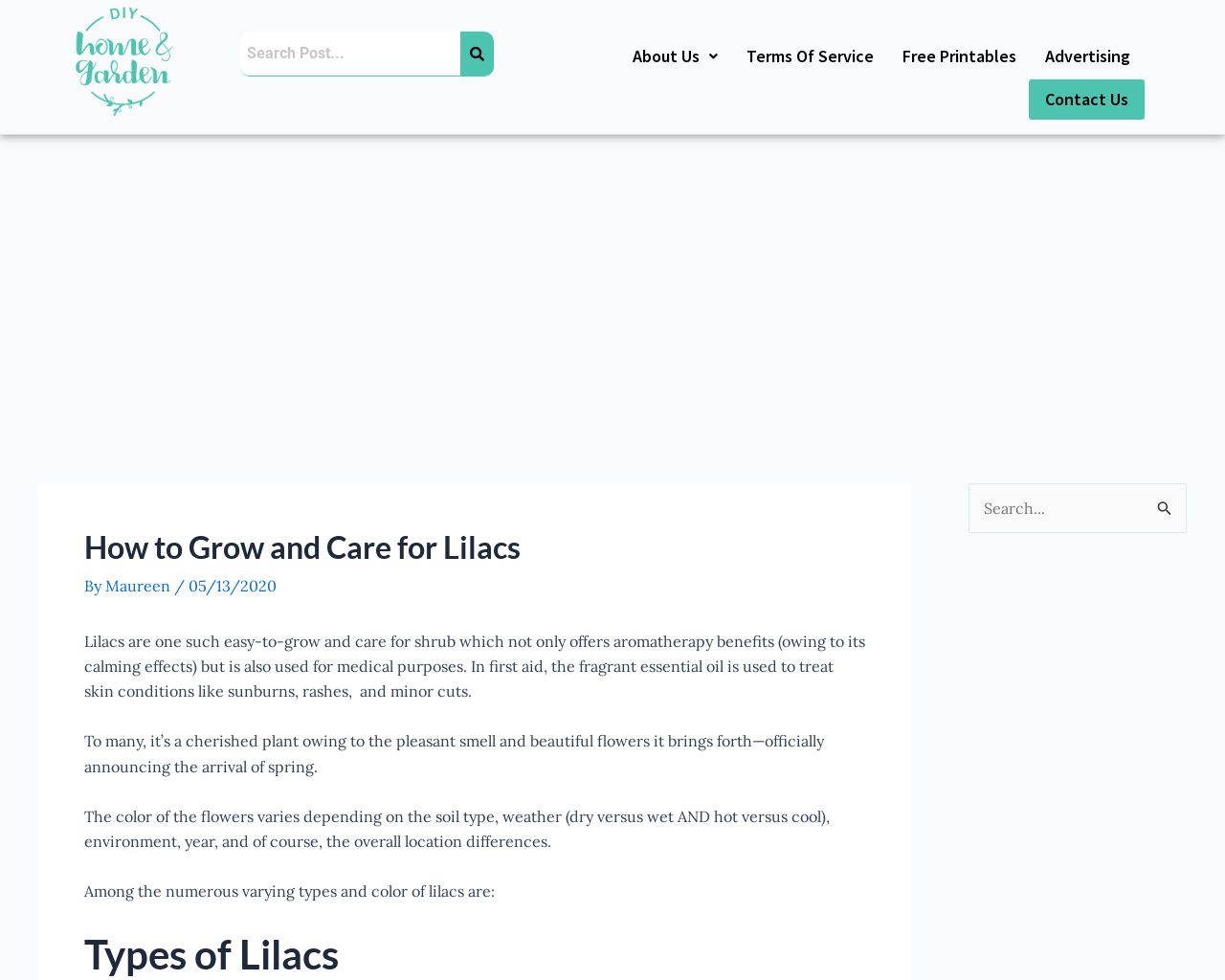Explain in detail what is displayed on the webpage.

The webpage is about growing and caring for lilacs, with a focus on their beauty, fragrance, and medicinal benefits. At the top left corner, there is a small contact image. Next to it, there is a search bar with a tab list and a search button. 

Below the search bar, there are several links to other pages, including "About Us", "Terms Of Service", "Free Printables", "Advertising", and "Contact Us". 

The main content of the webpage is divided into sections. The first section has a heading "How to Grow and Care for Lilacs" and is followed by the author's name, "Maureen", and the date "05/13/2020". 

The article then discusses the benefits of lilacs, including their calming effects and medical uses. It also mentions that lilacs are easy to grow and care for, and that the color of their flowers varies depending on factors like soil type, weather, and location. 

There are no images of lilacs on the page, but there is an advertisement iframe on the right side of the page. At the bottom right corner, there is a complementary section with a search bar and a search button.